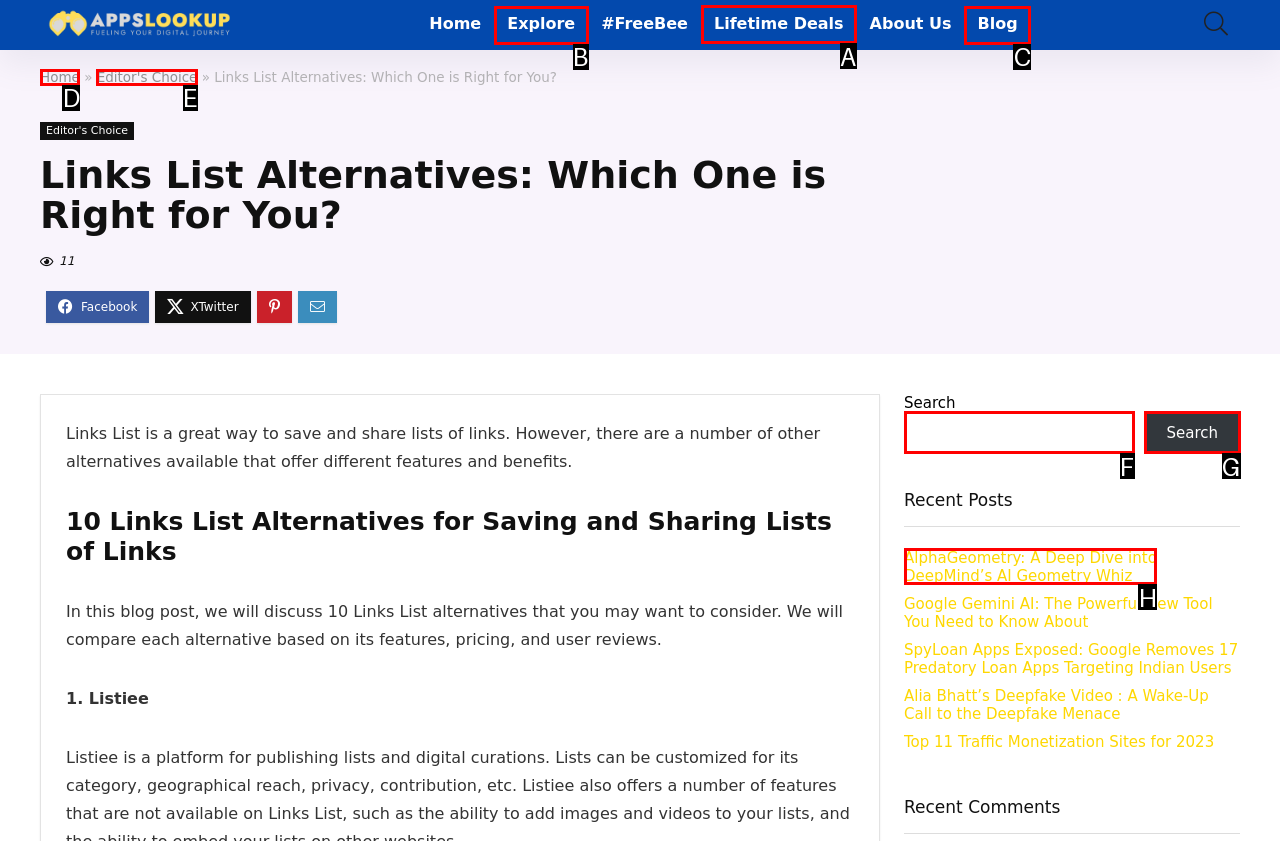Choose the letter of the element that should be clicked to complete the task: Log in to your account
Answer with the letter from the possible choices.

None